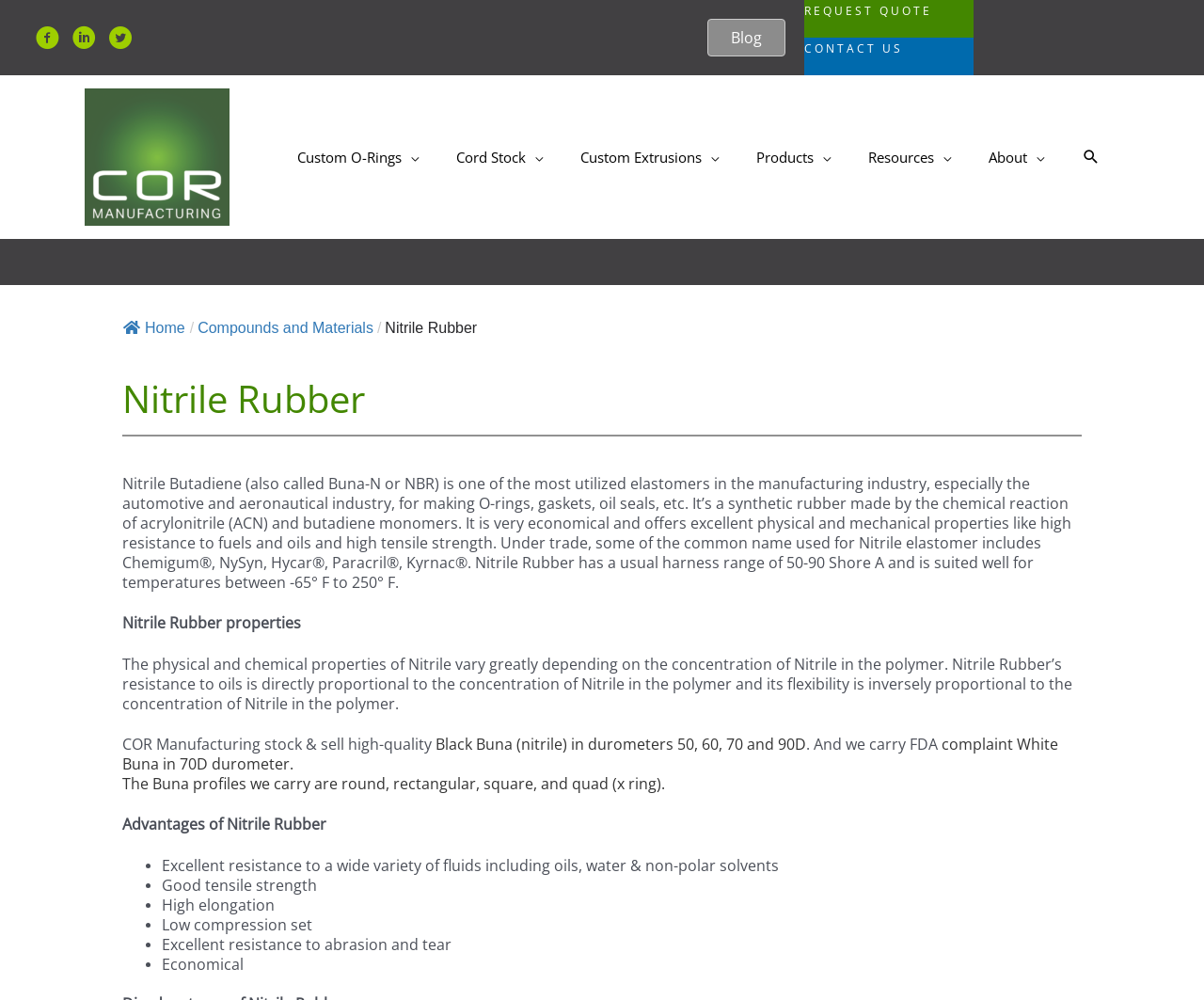Determine the bounding box coordinates for the area that should be clicked to carry out the following instruction: "Go to the 'Custom O-Rings' page".

[0.231, 0.129, 0.363, 0.185]